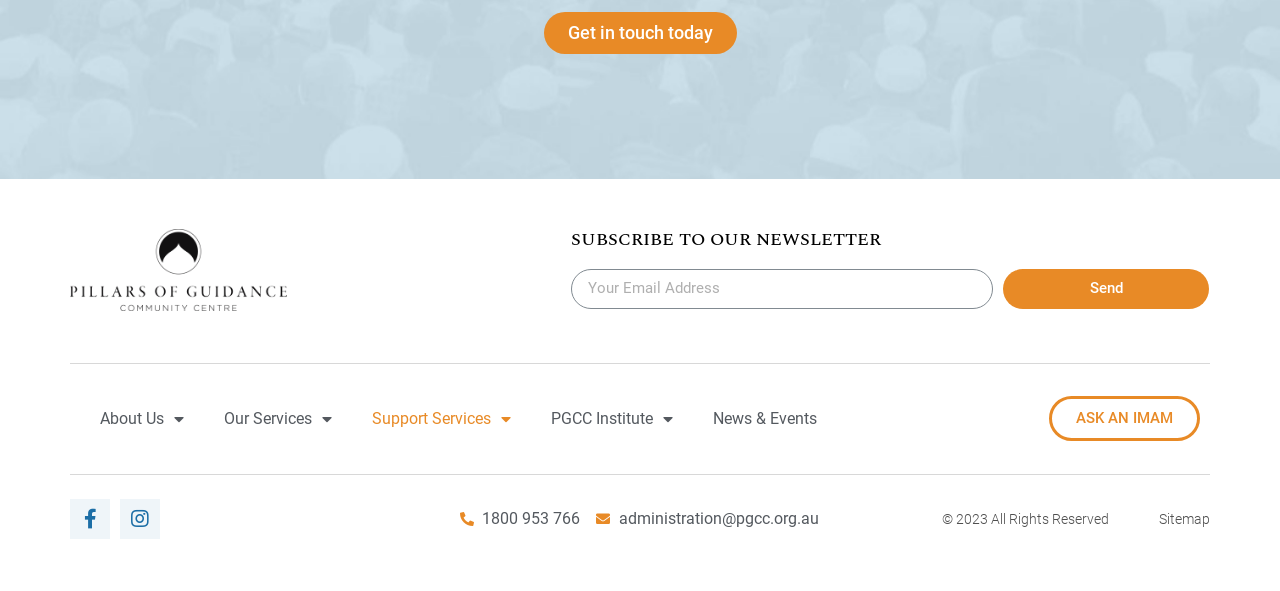Carefully examine the image and provide an in-depth answer to the question: What is the function of the 'ASK AN IMAM' button?

The 'ASK AN IMAM' button is likely used to submit a question or inquiry to an Imam, possibly related to Islamic guidance or advice, given the context of the webpage.